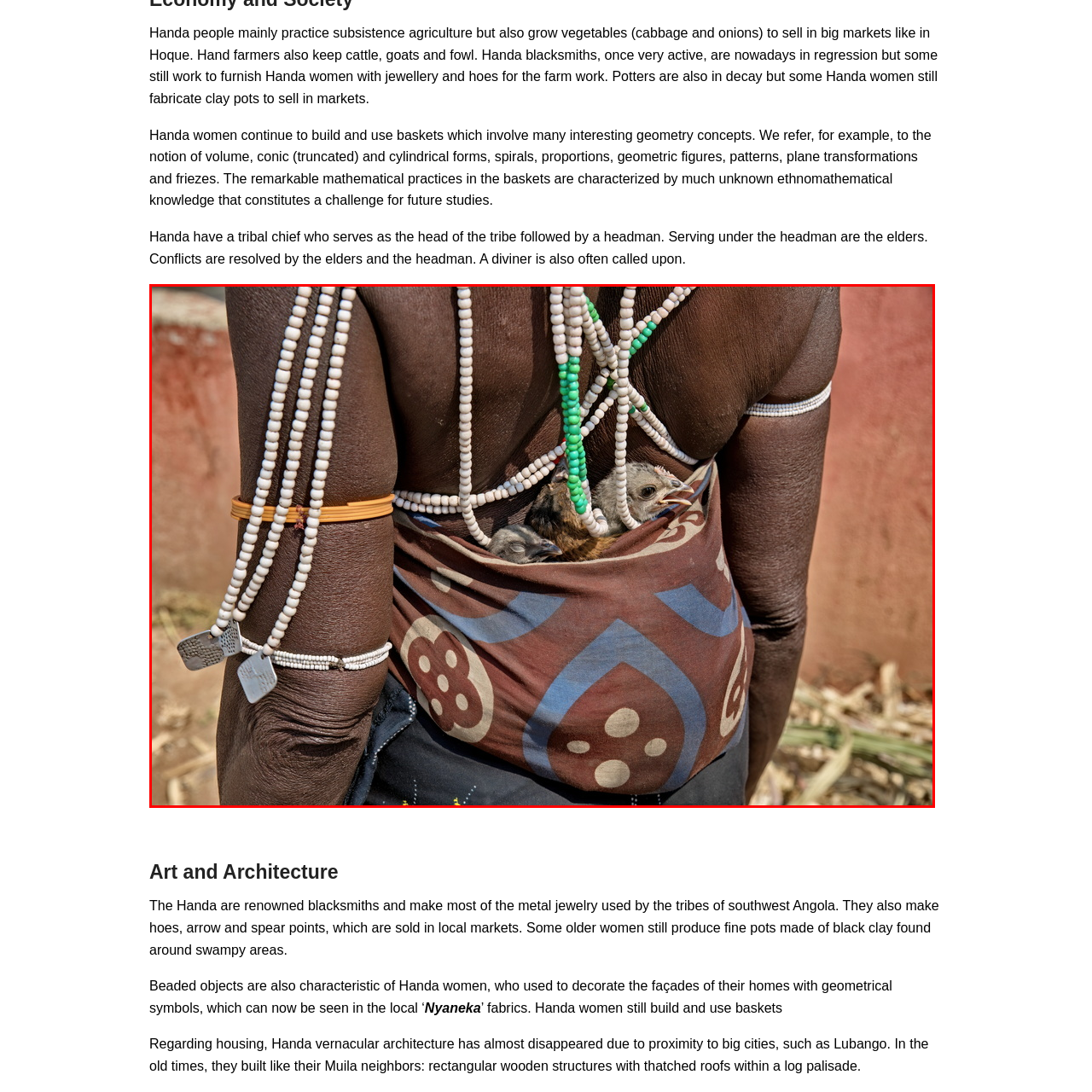Analyze and describe the image content within the red perimeter in detail.

This vibrant image captures a Handa woman showcasing her unique traditional attire, adorned with intricate beadwork around her neck and arms. The ornate beads, a reflection of the region's rich craftsmanship, blend beautifully with the traditional fabric wrap that securely holds two small chicks nestled against her back. This glimpse into Handa culture not only highlights their connection to agriculture and animal husbandry, but also underscores the vibrant daily life of the community, emphasizing the importance of sustenance and craftsmanship in their traditions. The backdrop hints at a rural setting, reinforcing the agricultural practices central to Handa livelihoods, which include subsistence farming and the raising of livestock.